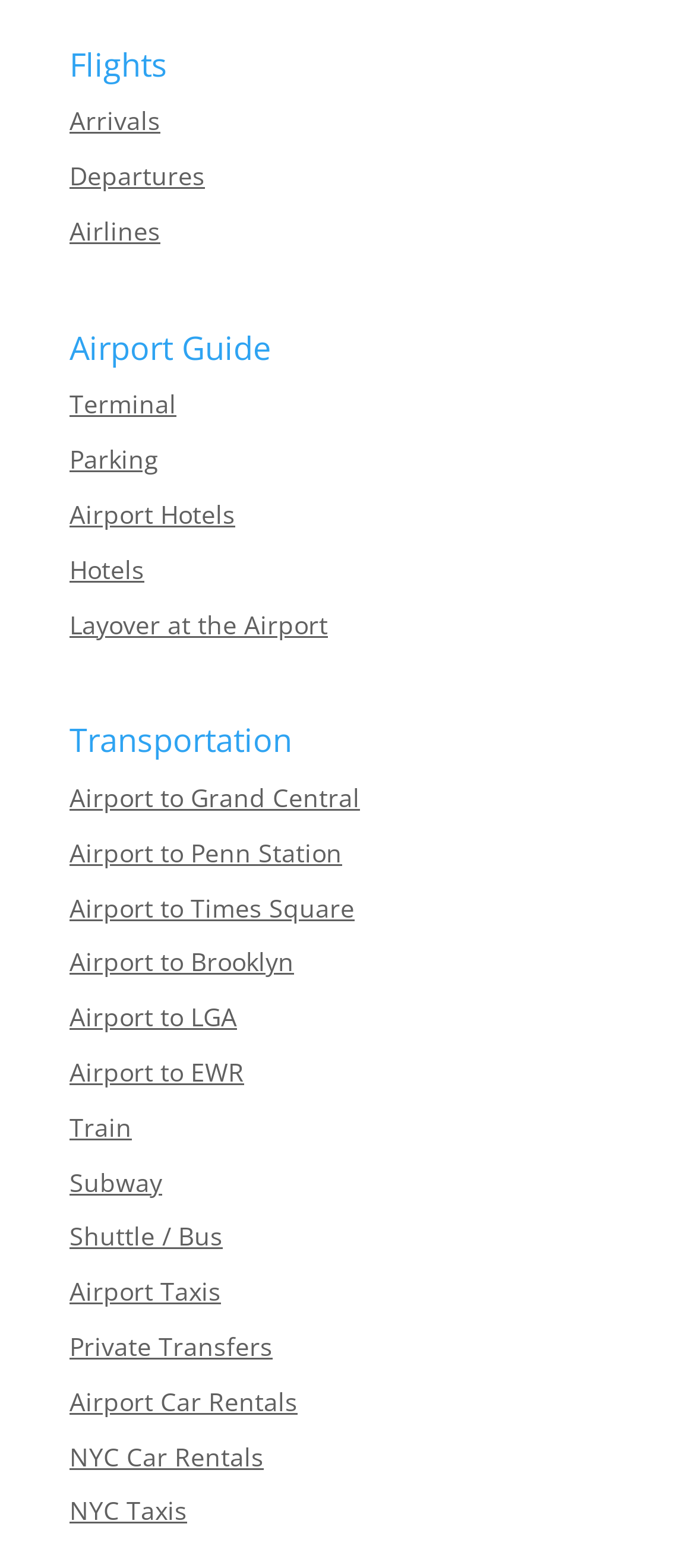Answer in one word or a short phrase: 
What is the first link on the webpage?

Flights